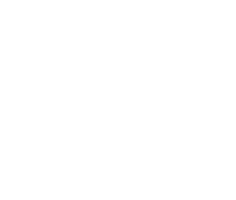Who is featured on Ian Hunter's single?
Please give a well-detailed answer to the question.

The header below the image indicates that the article is about Brian May's involvement in Ian Hunter's single, implying that Brian May is featured on the single.